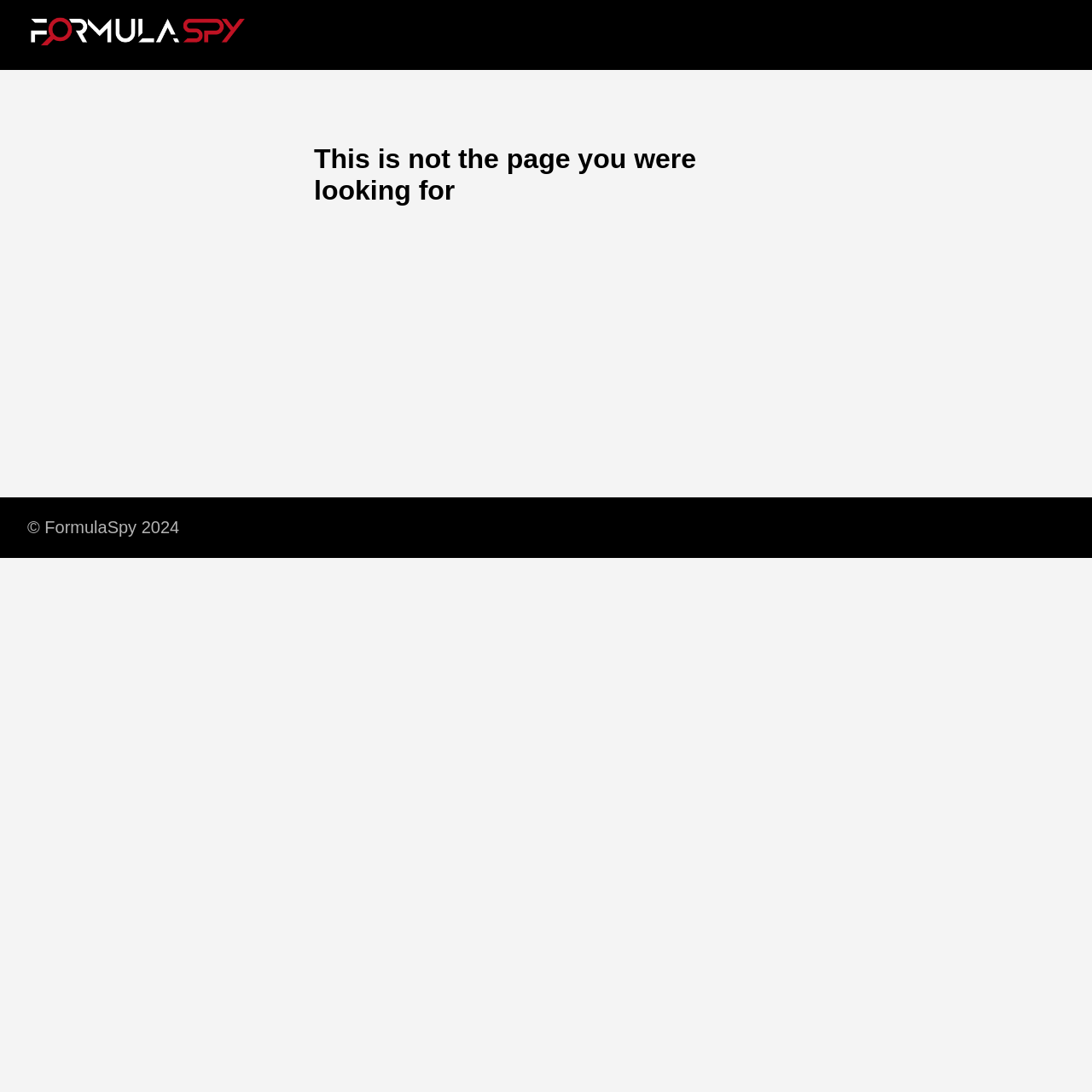Offer a detailed explanation of the webpage layout and contents.

The webpage is titled "FormulaSpy" and has a prominent link with the same name at the top left corner, accompanied by a small image with the same title. Below this, there is a main section that occupies most of the page, containing an article with a heading that reads "This is not the page you were looking for". This heading is positioned roughly in the middle of the page, slightly above the center. At the bottom of the page, there is a footer section with a copyright link that reads "© FormulaSpy 2024", located at the bottom left corner.